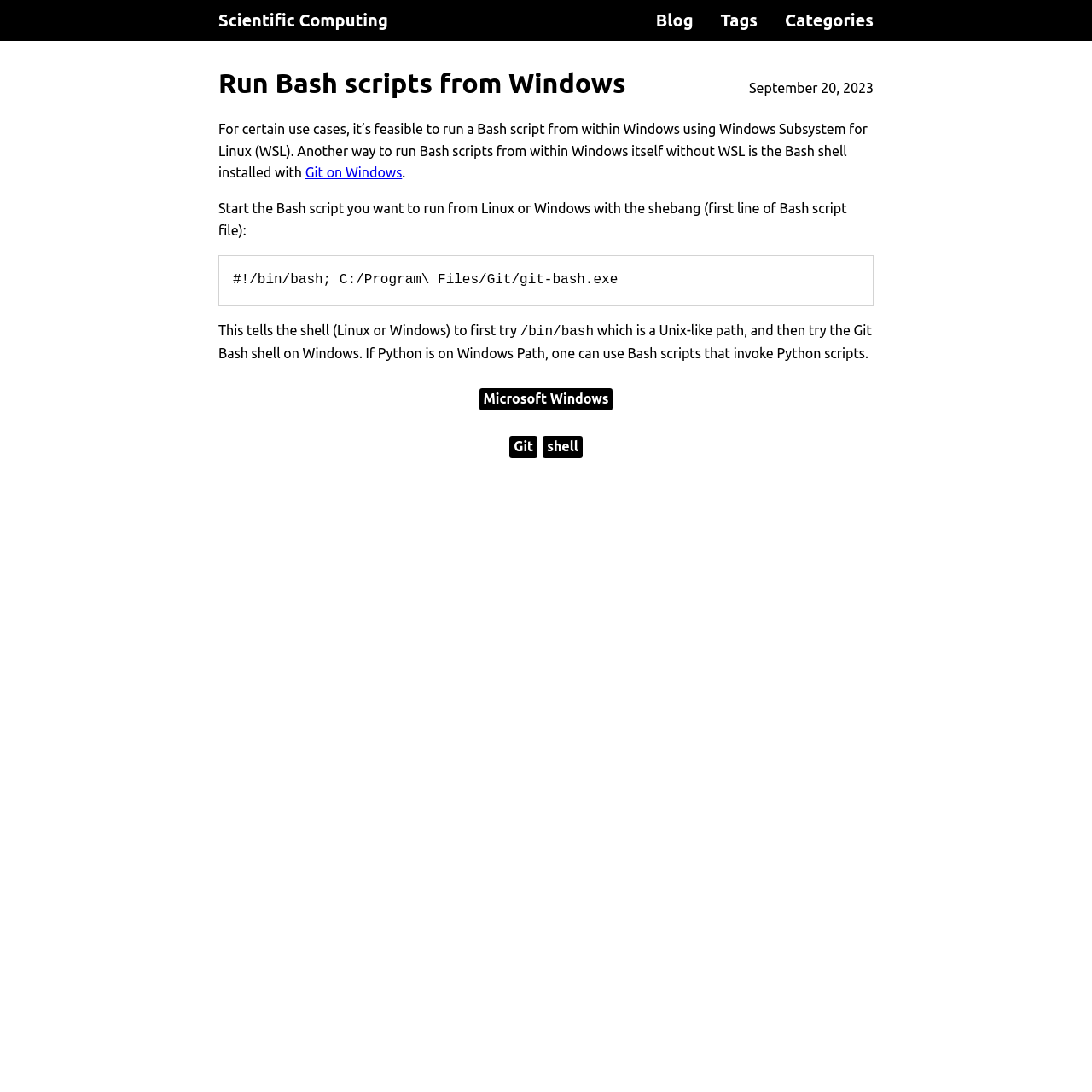What is the role of Python in the Bash script?
Please answer the question as detailed as possible based on the image.

The webpage mentions that if Python is on the Windows Path, one can use Bash scripts that invoke Python scripts, indicating that Python can be used in conjunction with Bash scripts.